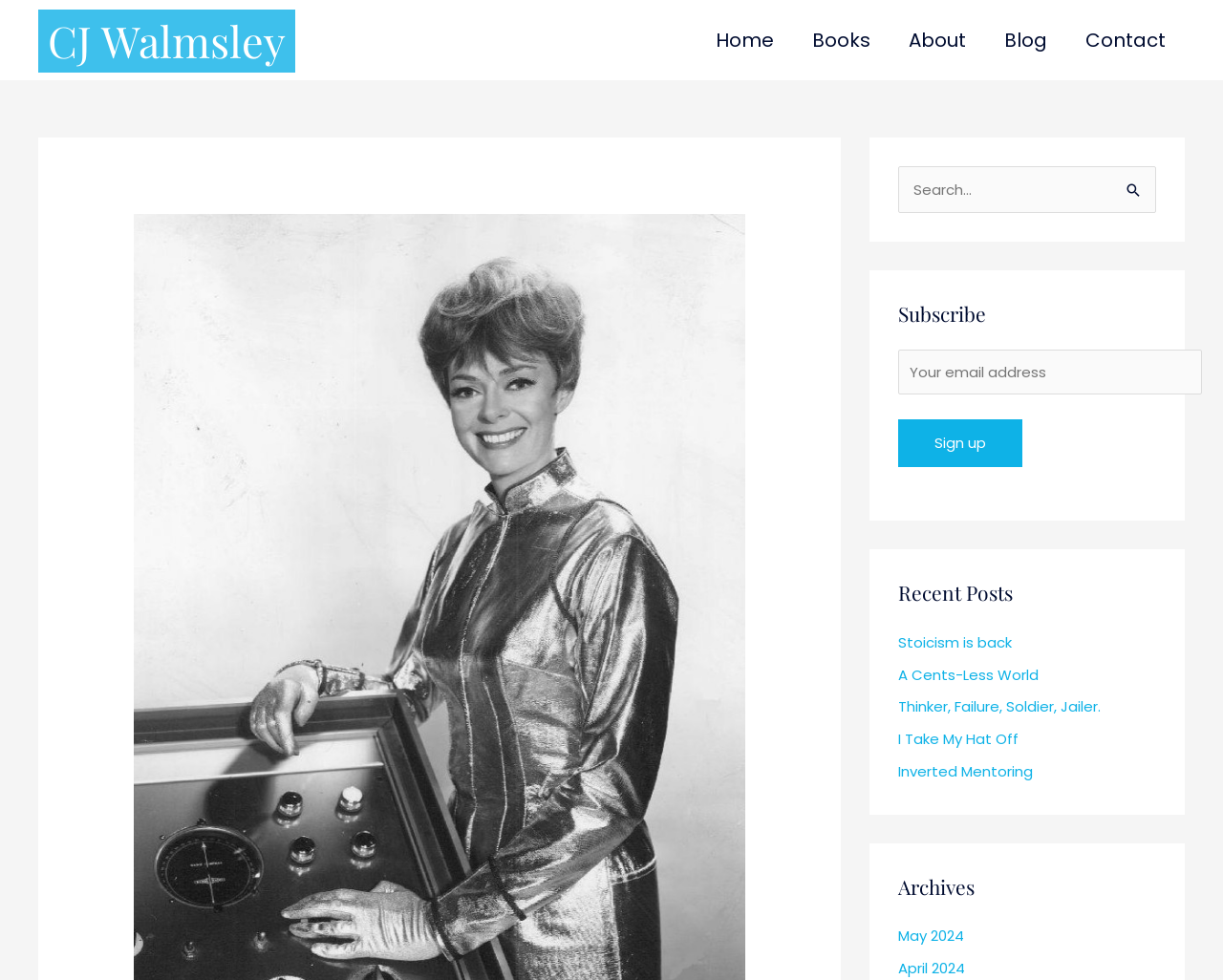Respond with a single word or phrase to the following question: How many navigation links are there?

5